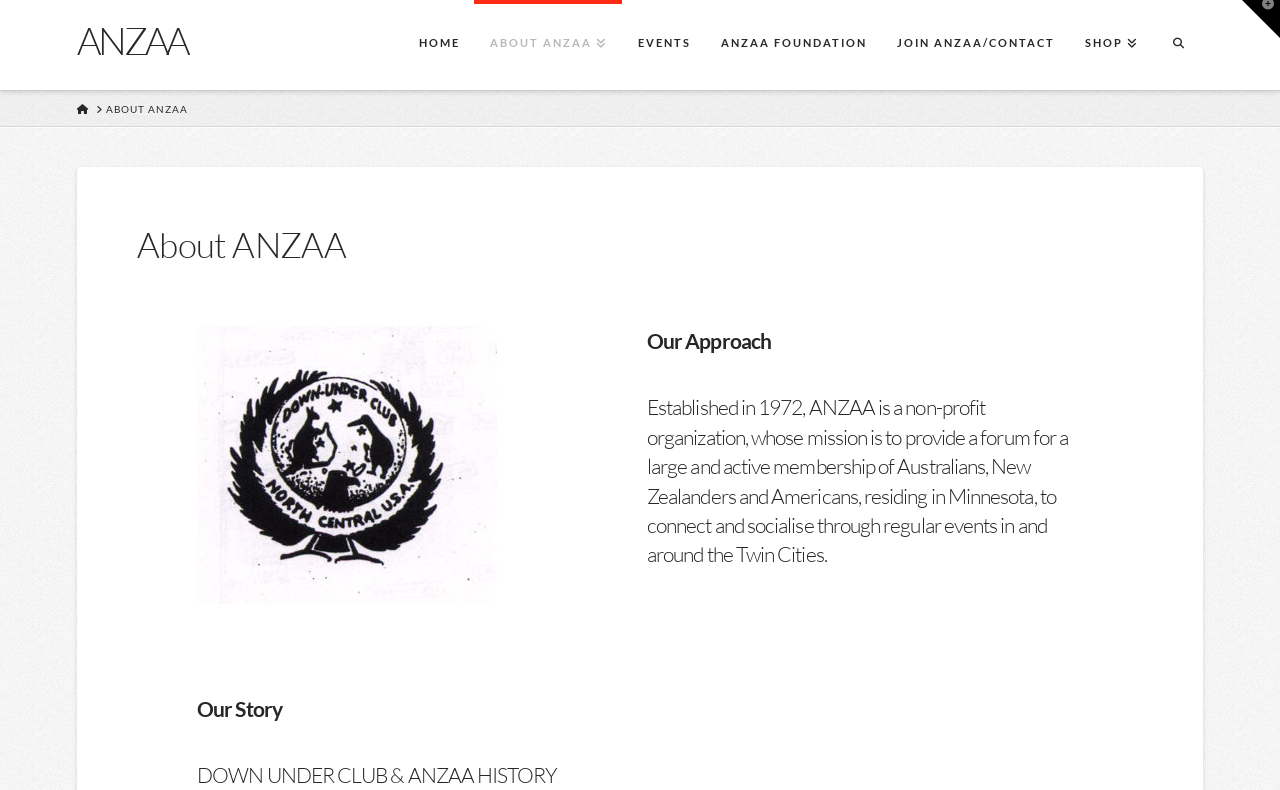Create a detailed narrative describing the layout and content of the webpage.

The webpage is about ANZAA, with a prominent link to the organization's name at the top left corner. Above this link, there is a navigation menu with seven links: HOME, ABOUT ANZAA, EVENTS, ANZAA FOUNDATION, JOIN ANZAA/CONTACT, SHOP, and an empty link. These links are aligned horizontally and take up the top section of the page.

Below the navigation menu, there is a breadcrumb navigation section with two links: HOME and ABOUT ANZAA. The ABOUT ANZAA link is currently active, indicated by its position below the navigation menu.

The main content of the page is divided into three sections. The first section has a header with the title "About ANZAA" and an image below it. The image is positioned to the left of the section, taking up about a third of the width.

The second section has a heading "Our Approach" followed by a longer paragraph of text that describes the mission of ANZAA. This section is positioned below the image and takes up about half of the page width.

The third section has a heading "Our Story" and is positioned at the bottom left of the page.

At the top right corner of the page, there is a button that controls a widget bar, which is currently collapsed.